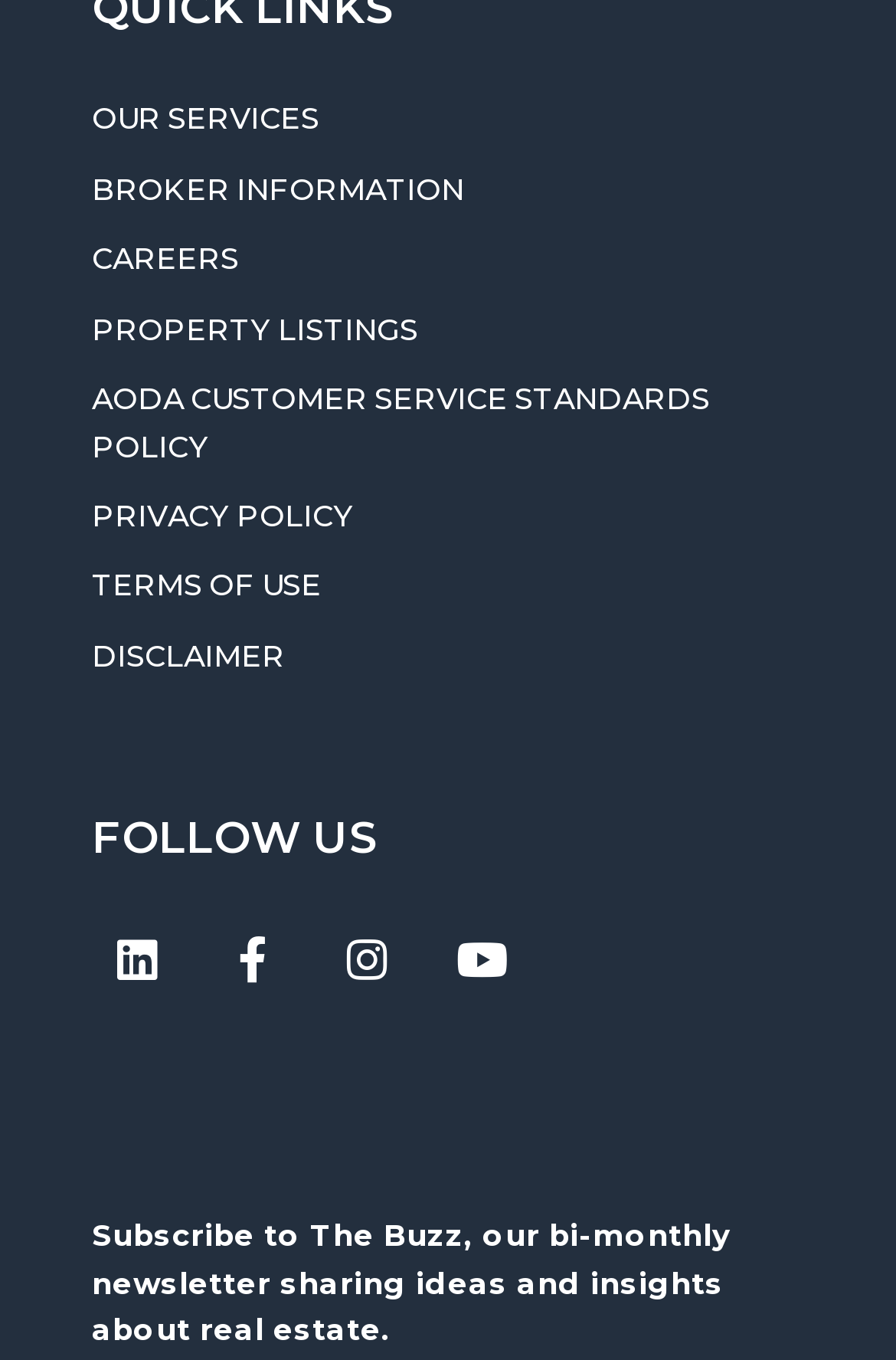Find the bounding box coordinates for the area that should be clicked to accomplish the instruction: "View PROPERTY LISTINGS".

[0.051, 0.217, 0.897, 0.269]